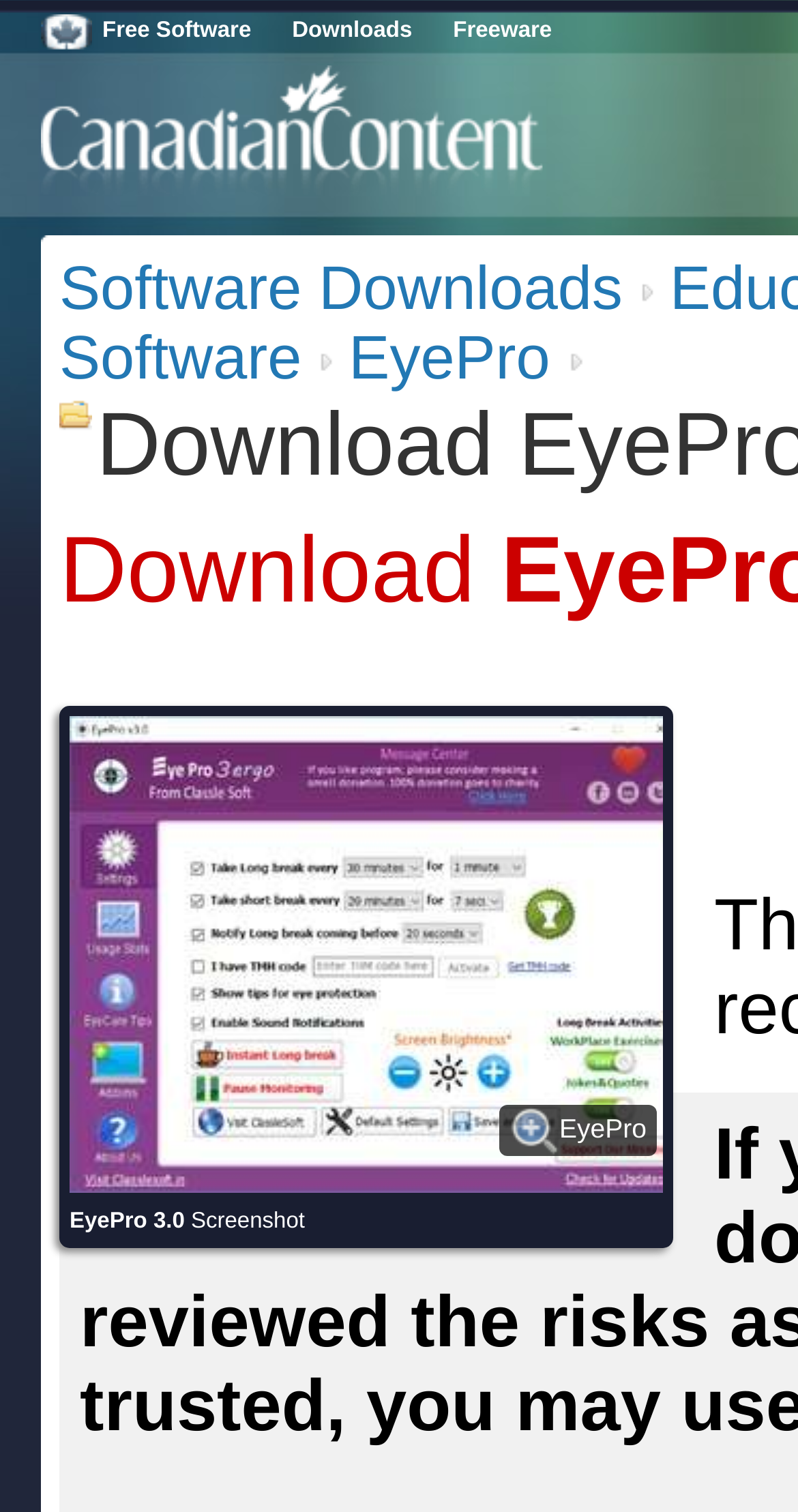From the webpage screenshot, predict the bounding box of the UI element that matches this description: "Software Downloads".

[0.074, 0.169, 0.832, 0.214]